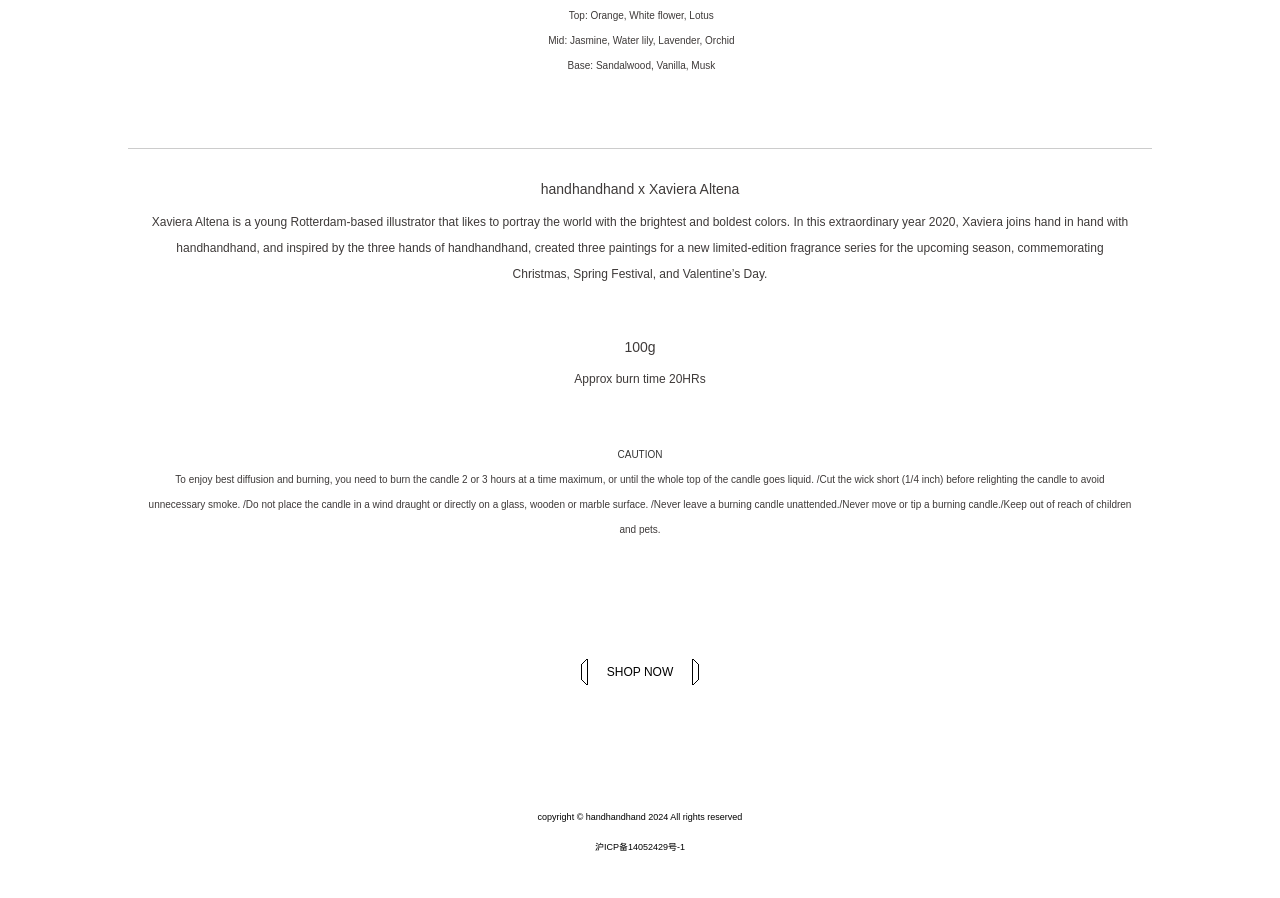What is the warning for burning the candle?
Provide a fully detailed and comprehensive answer to the question.

The answer can be found in the text block that provides cautionary instructions for burning the candle, which starts with the word 'CAUTION'.